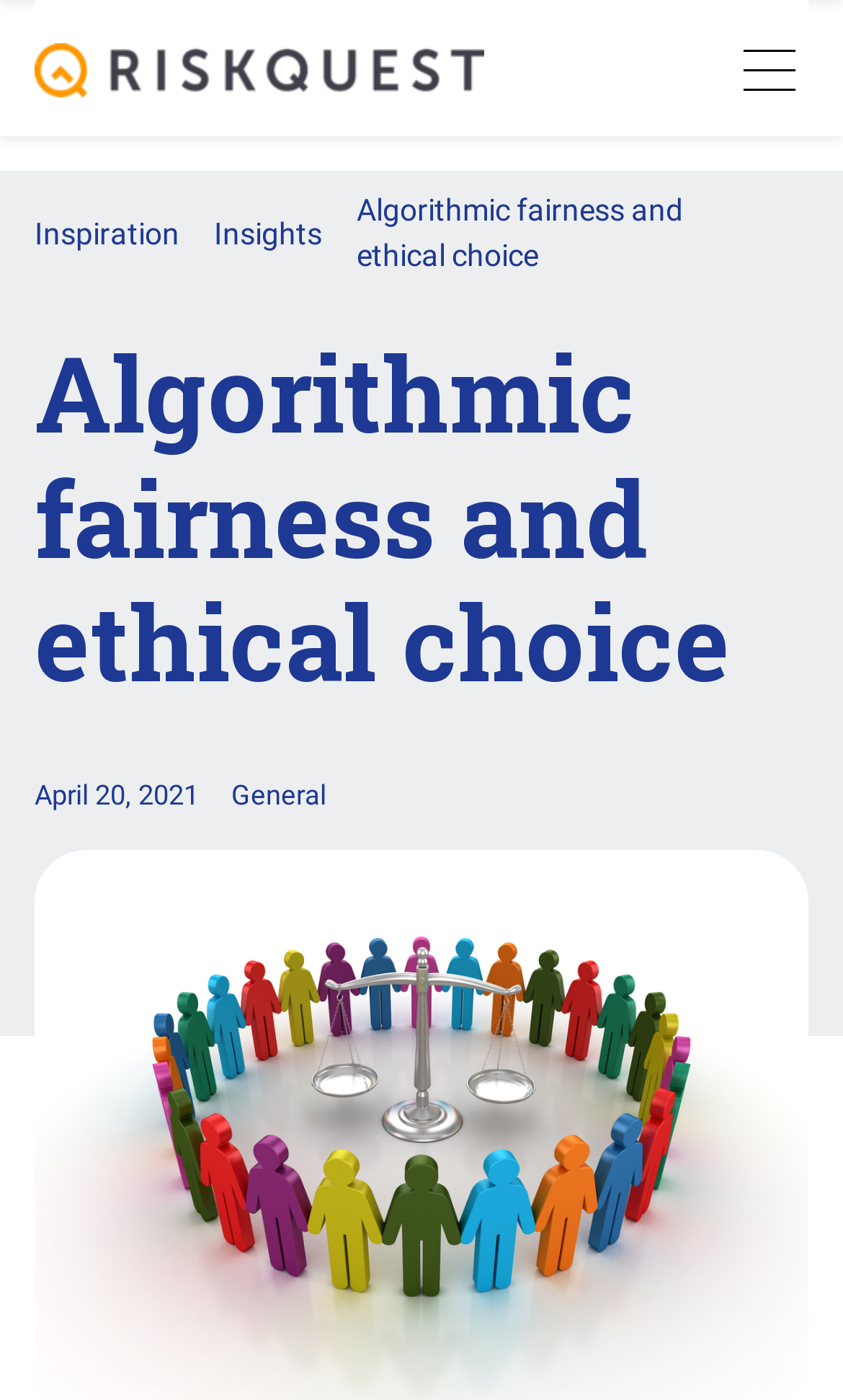Locate the bounding box coordinates for the element described below: "Algorithmic fairness and ethical choice". The coordinates must be four float values between 0 and 1, formatted as [left, top, right, bottom].

[0.423, 0.122, 0.918, 0.212]